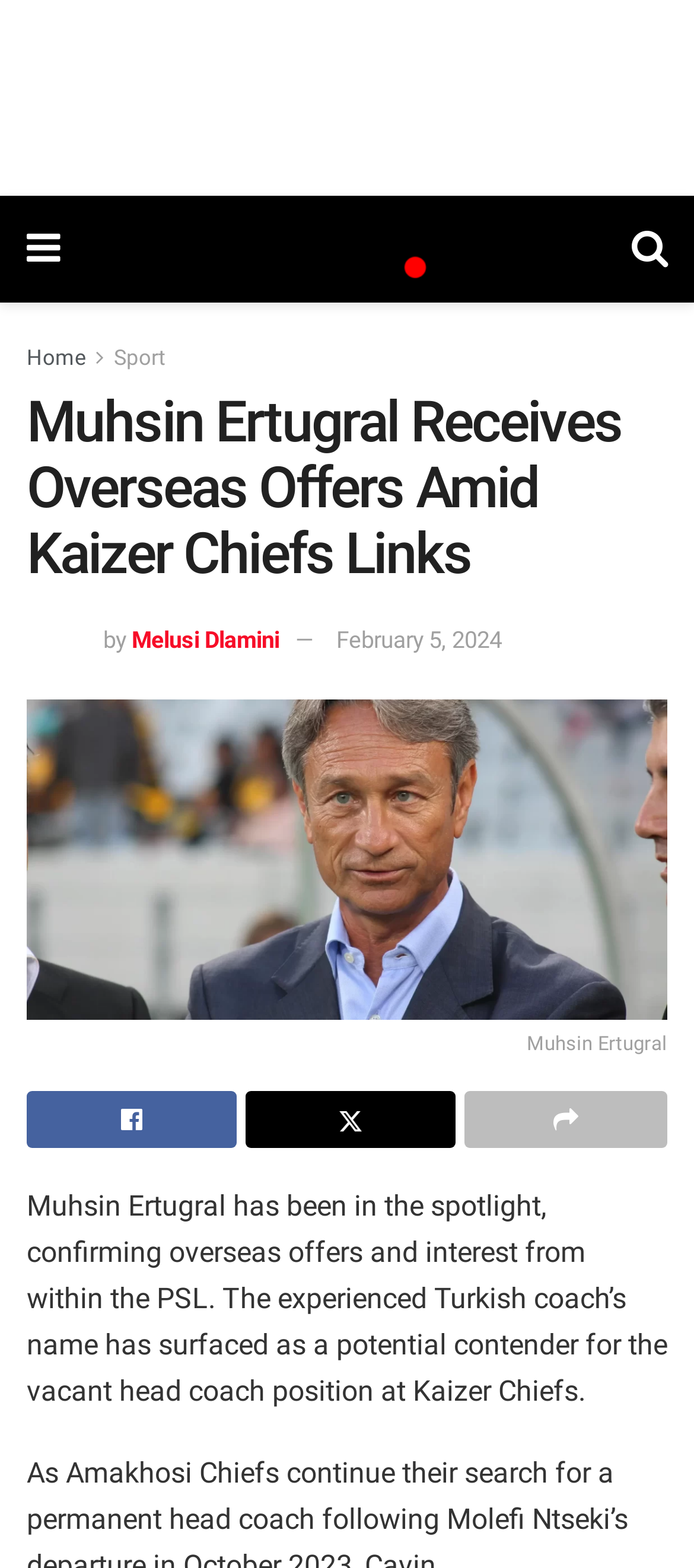Please analyze the image and provide a thorough answer to the question:
What is the name of the coach mentioned in the article?

I found the coach's name by looking at the text that appears to be the main topic of the article. The text 'Muhsin Ertugral' is mentioned multiple times in the article, and it's also the name of the image that appears to be a photo of the coach.